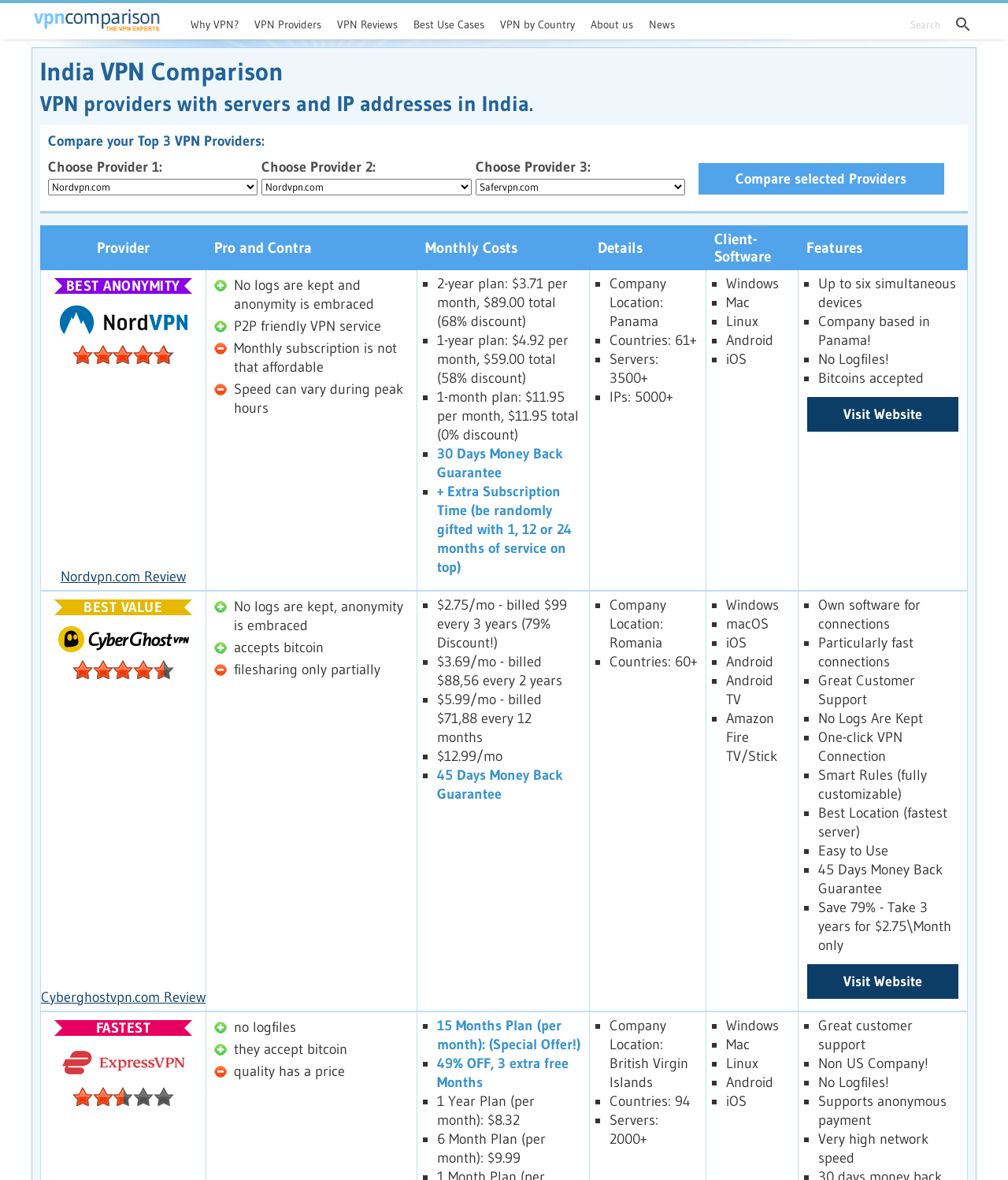Using the information shown in the image, answer the question with as much detail as possible: What is the monthly cost of the 2-year plan for NordVPN?

I found this information in the NordVPN review section, where the pricing plans are listed, including the 2-year plan which costs $3.71 per month.